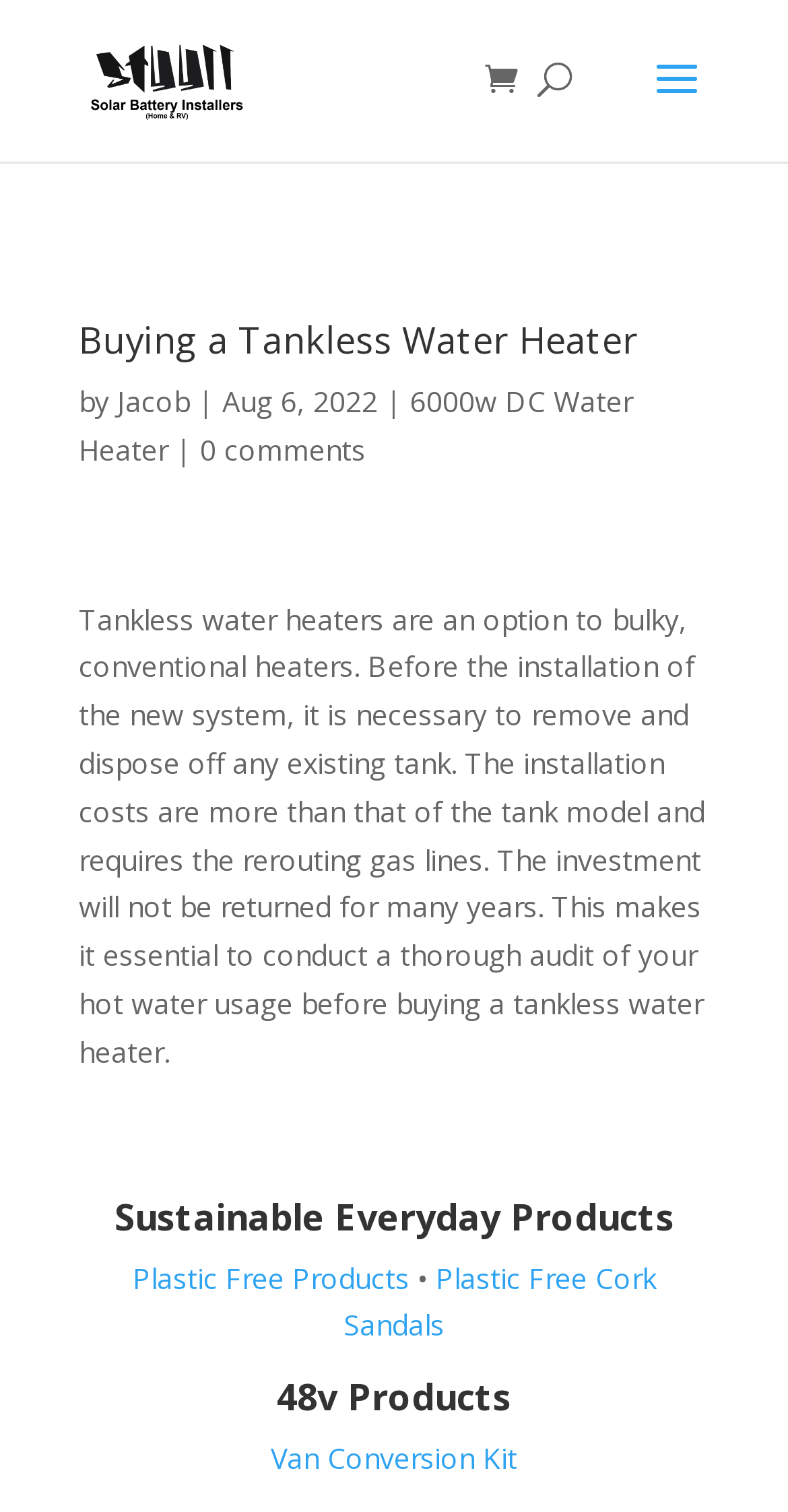Determine the bounding box coordinates for the UI element matching this description: "Jacob".

[0.149, 0.253, 0.241, 0.278]